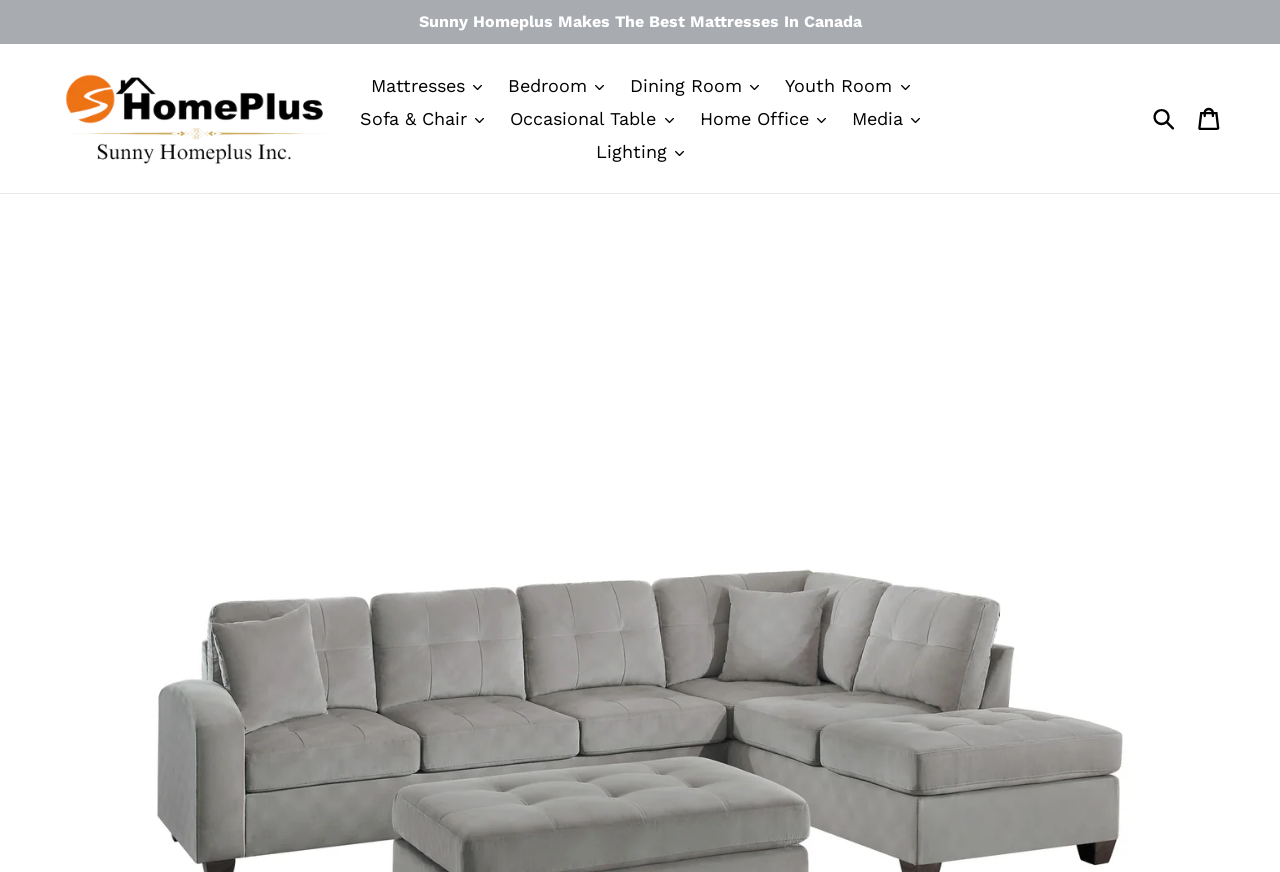From the screenshot, find the bounding box of the UI element matching this description: "Home Office .cls-1{fill:#231f20}". Supply the bounding box coordinates in the form [left, top, right, bottom], each a float between 0 and 1.

[0.539, 0.117, 0.653, 0.155]